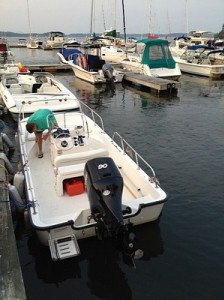Explain what is happening in the image with elaborate details.

The image depicts a serene marina scene, capturing a small boat moored at a dock amidst a backdrop of other boats. In the foreground, a person wearing a green shirt is seen preparing the vessel, engaged in some final touches before departure. The boat features a sleek white hull, fitted with an outboard motor, showcasing its readiness for a day on the water. The calmness of the lake reflects the soft morning light, hinting at the excitement of the adventure ahead. Various other boats, some covered and others open, are visible in the background, further adding to the tranquil nautical atmosphere. This moment captures the anticipation of setting sail on a beautiful day, reminiscent of discussions of adventure and the joy of exploration.